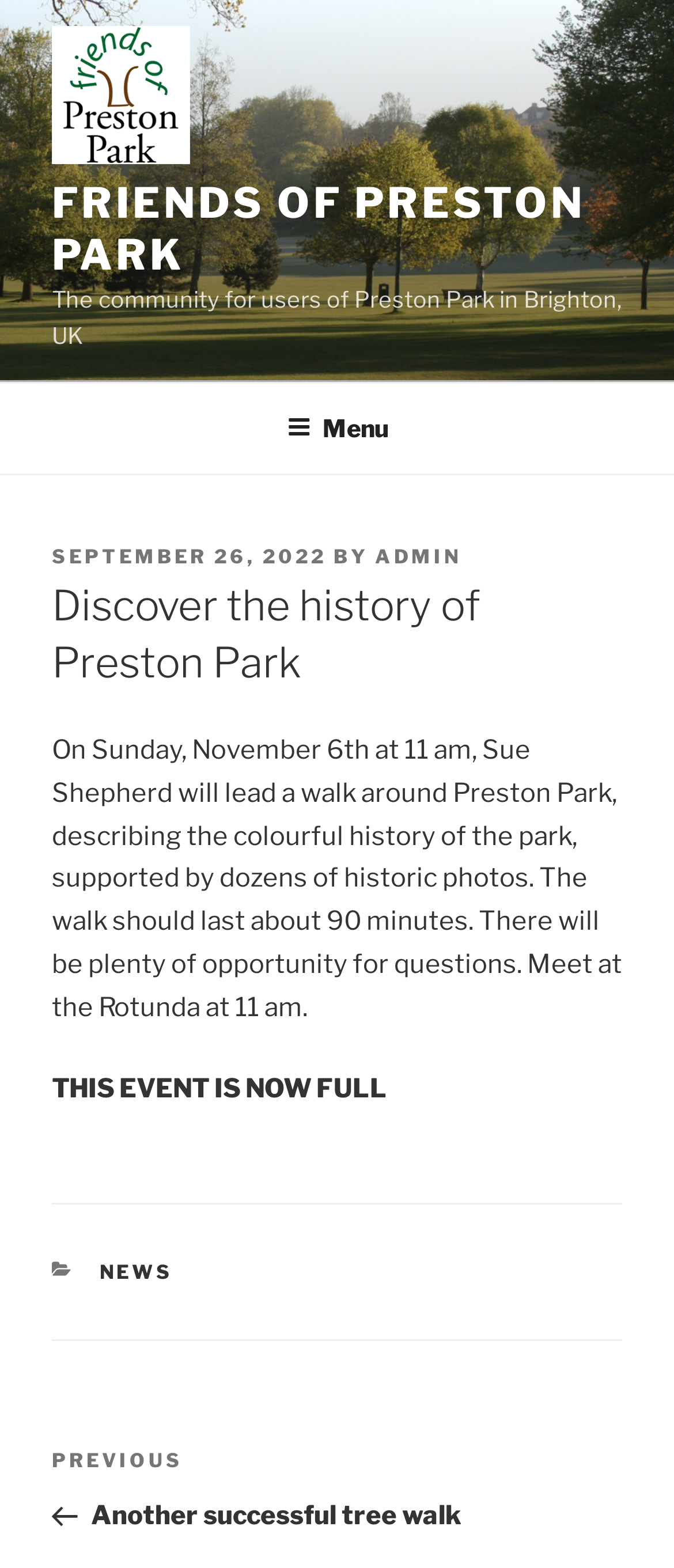Use one word or a short phrase to answer the question provided: 
What is the category of the latest article?

NEWS